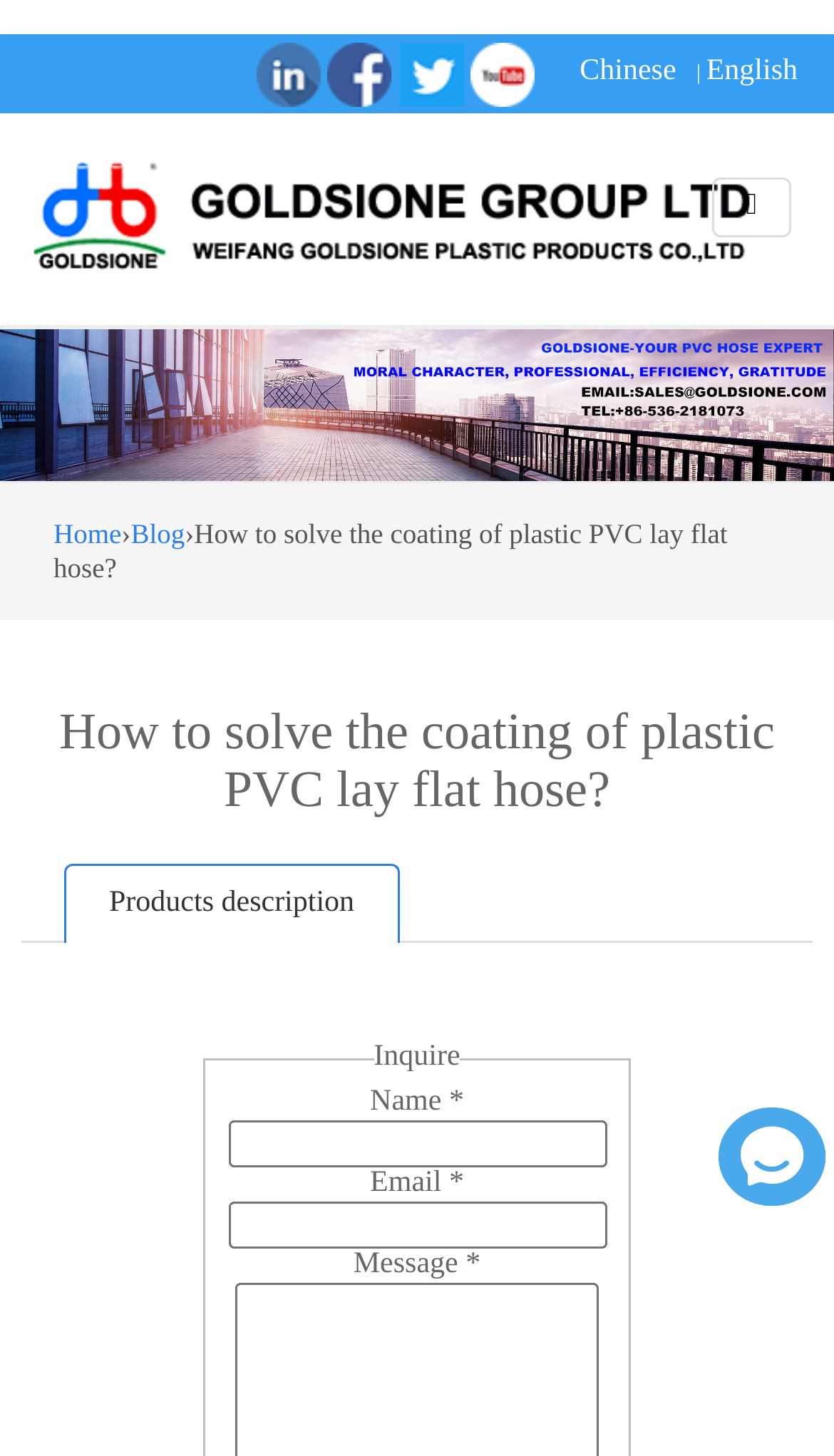Determine the bounding box coordinates of the clickable region to follow the instruction: "Click the PVC hose supplier link".

[0.026, 0.171, 0.974, 0.193]